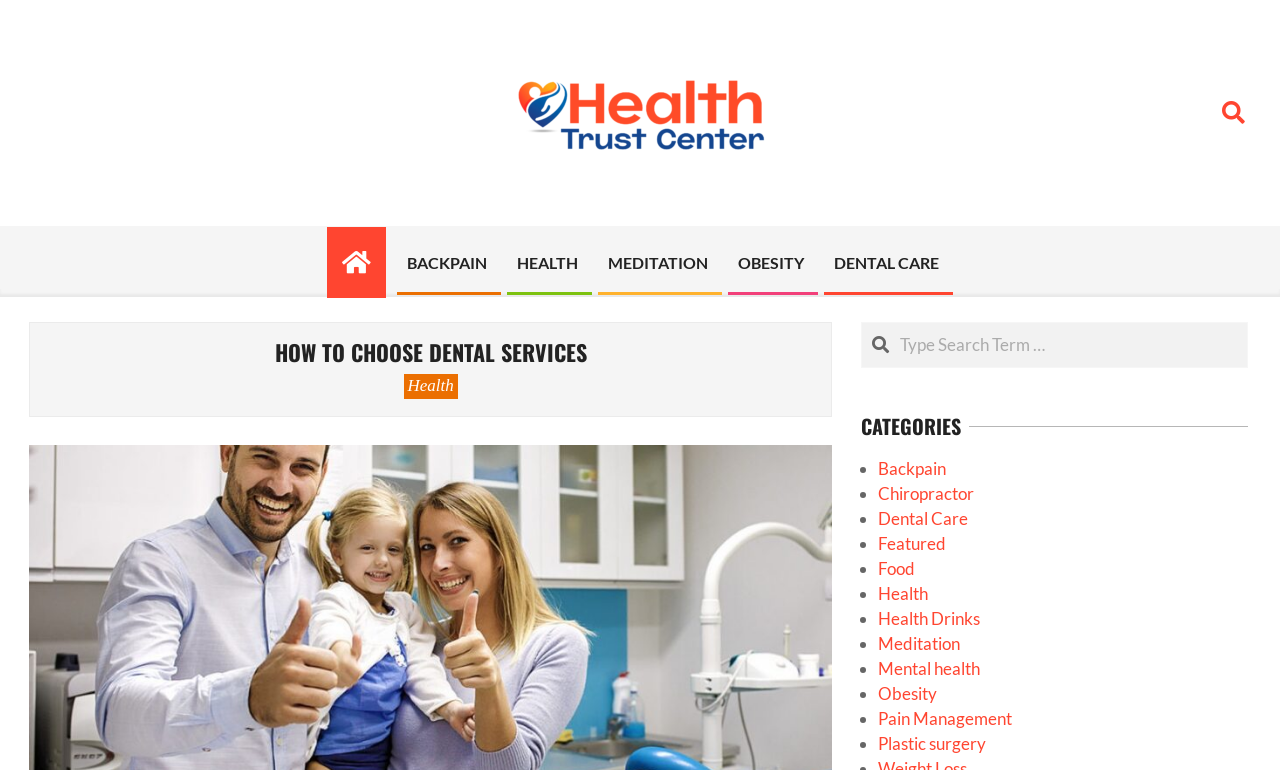How many categories are listed?
Using the image as a reference, deliver a detailed and thorough answer to the question.

The categories are listed in a vertical list on the right side of the webpage, and they are marked with bullet points. By counting the number of bullet points, we can see that there are 12 categories listed.